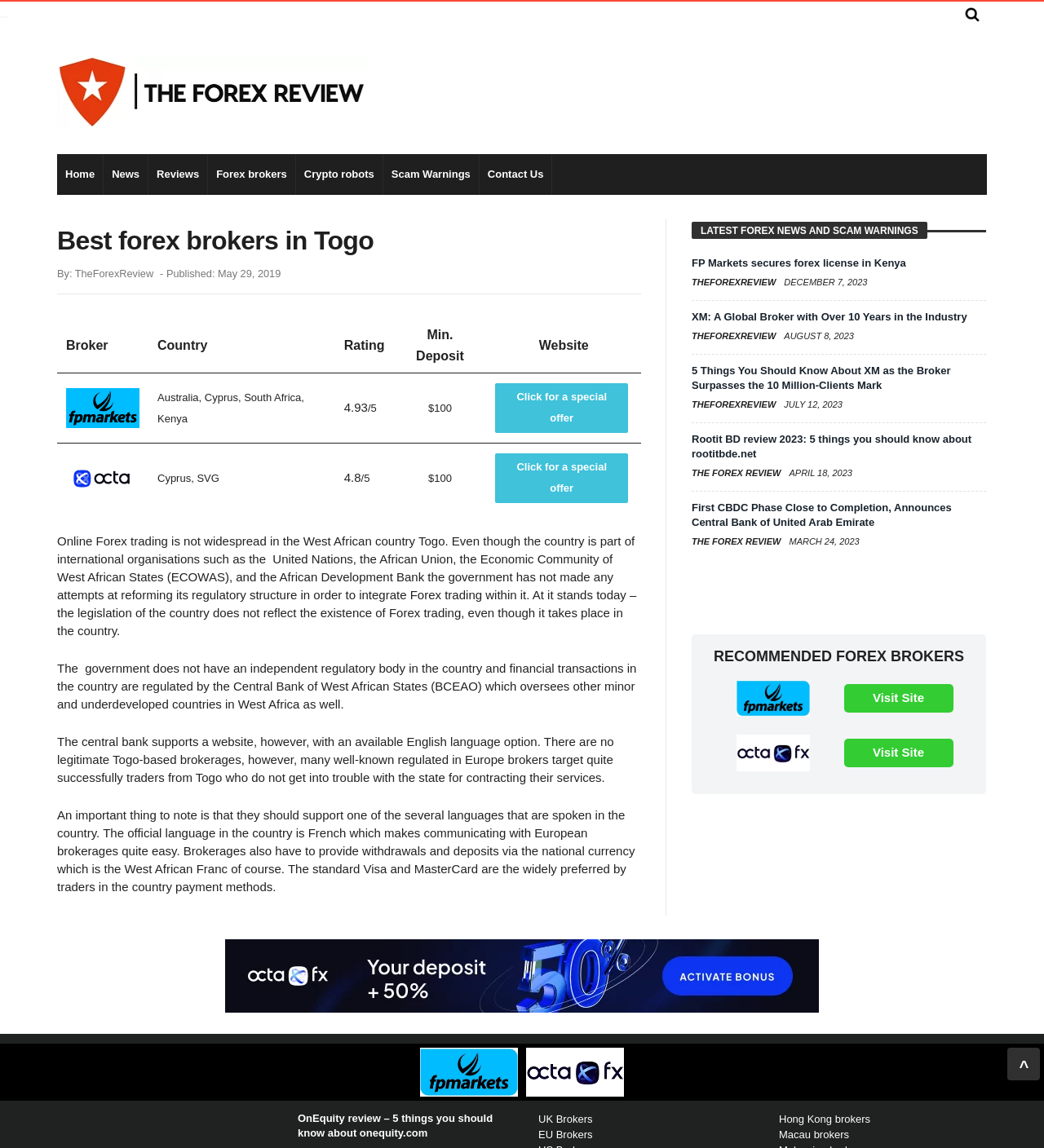Provide a single word or phrase answer to the question: 
What is the rating of FP Markets?

4.93/5